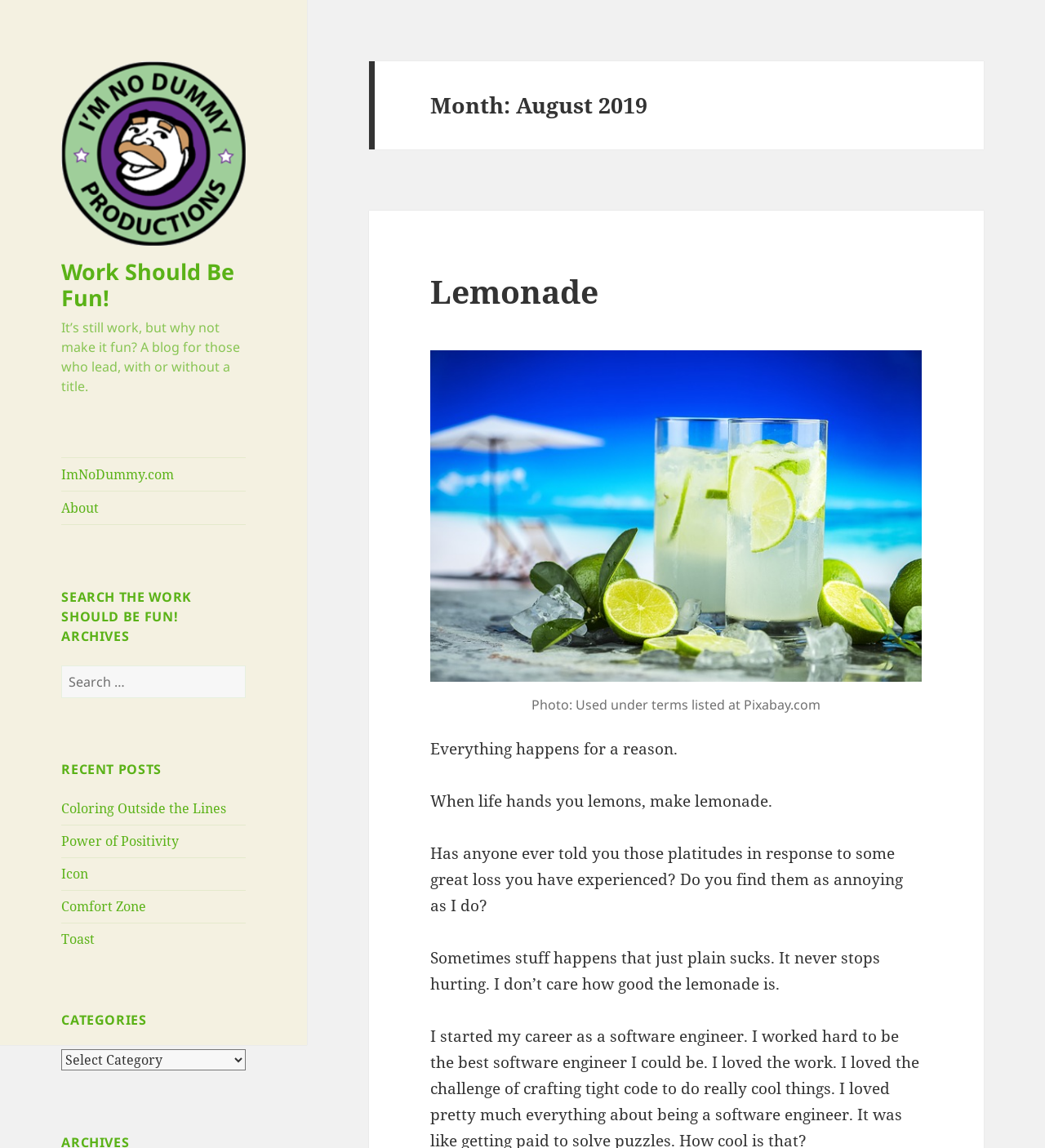What is the tone of the blog post 'Lemonade'?
Please utilize the information in the image to give a detailed response to the question.

The blog post 'Lemonade' starts with a phrase 'Everything happens for a reason.' and then proceeds to express annoyance at people who use such platitudes in response to loss, indicating a sarcastic tone.